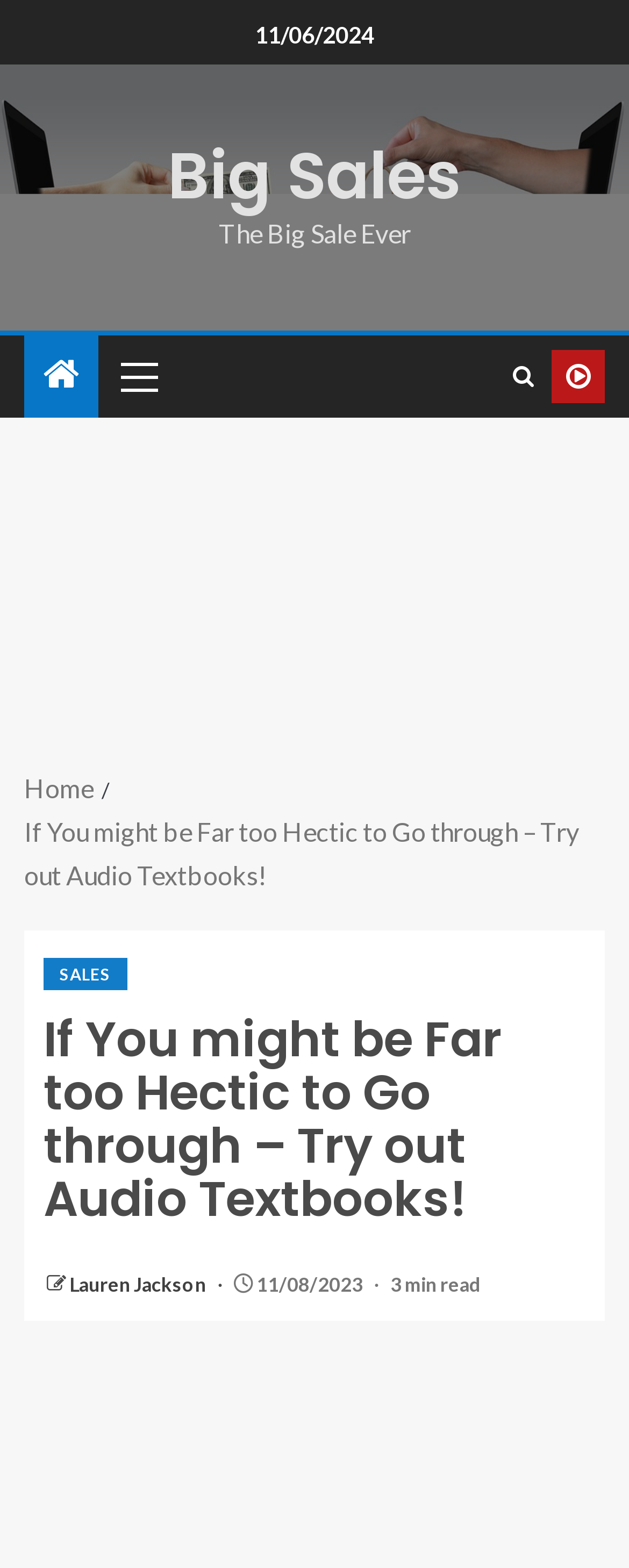Locate the bounding box coordinates of the element to click to perform the following action: 'click on the 'Big Sales' link'. The coordinates should be given as four float values between 0 and 1, in the form of [left, top, right, bottom].

[0.267, 0.083, 0.733, 0.141]